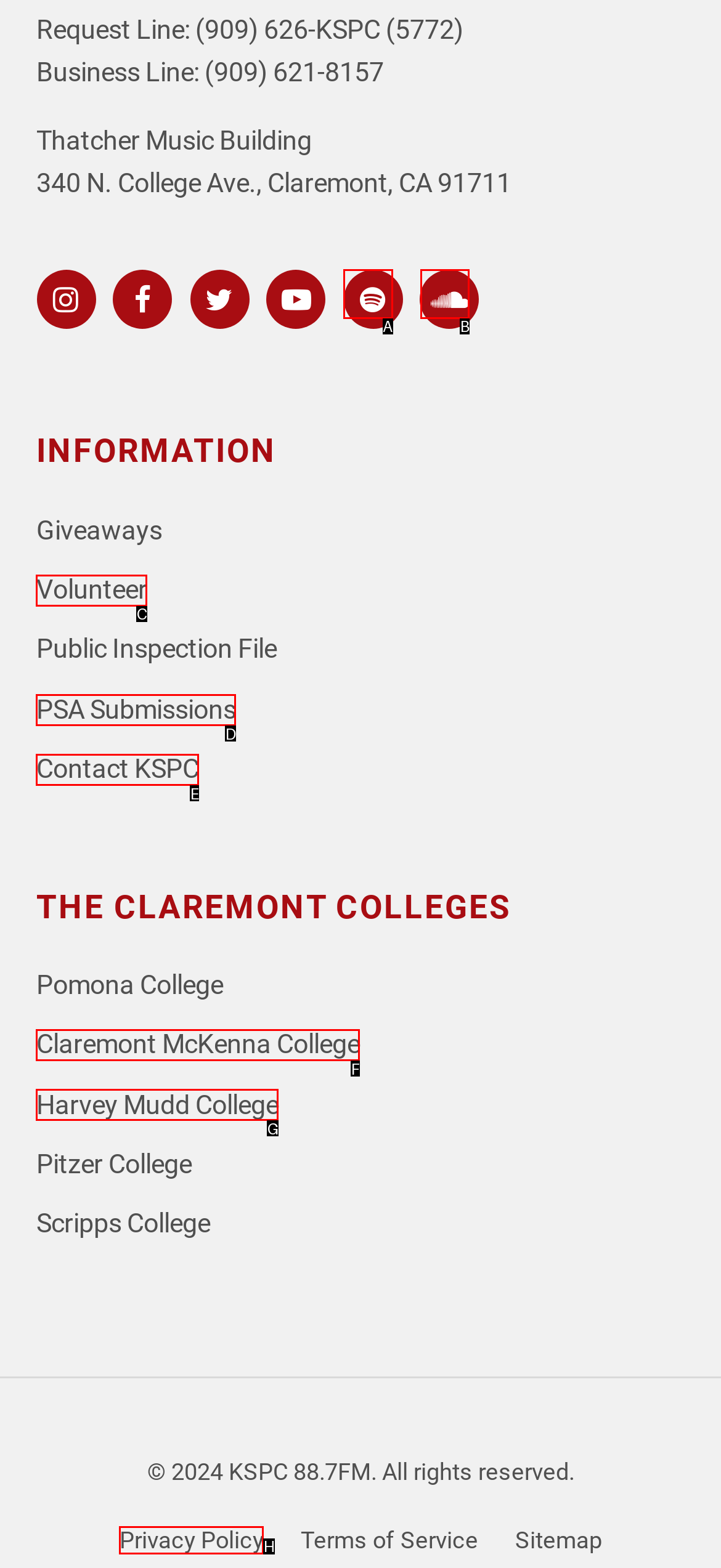Given the element description: Harvey Mudd College
Pick the letter of the correct option from the list.

G